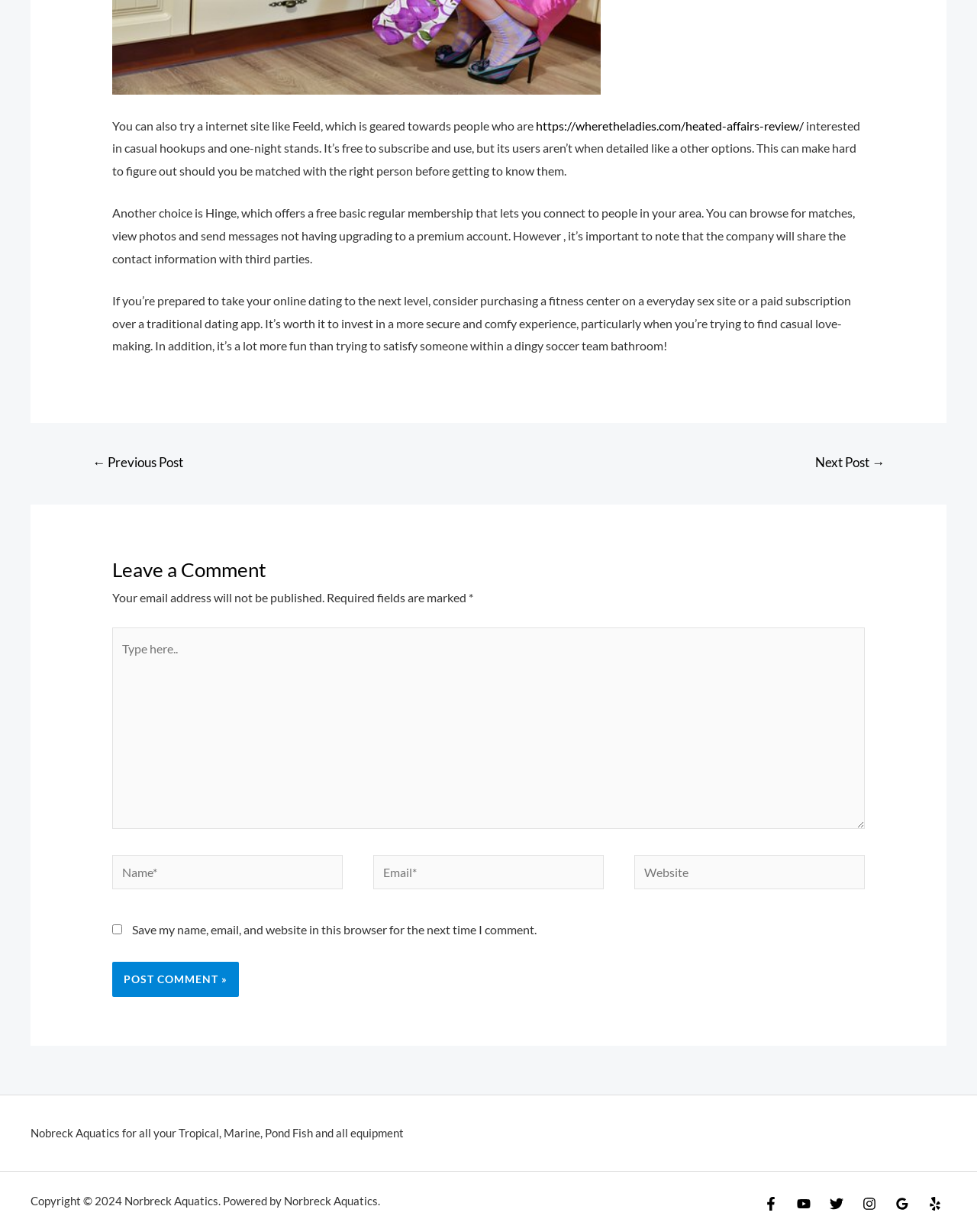Extract the bounding box coordinates of the UI element described: "https://wheretheladies.com/heated-affairs-review/". Provide the coordinates in the format [left, top, right, bottom] with values ranging from 0 to 1.

[0.548, 0.096, 0.822, 0.108]